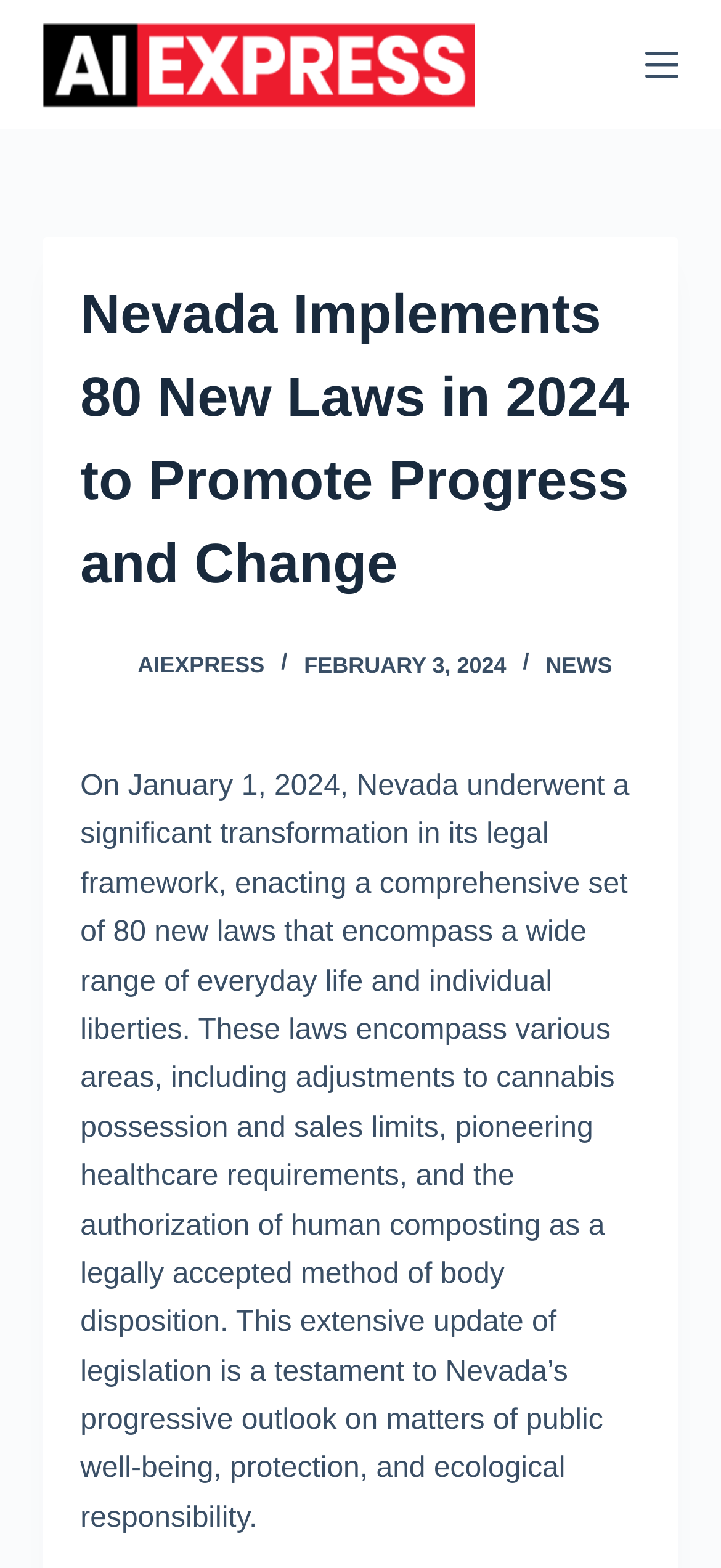Locate the UI element described by alt="Ai Express logo" in the provided webpage screenshot. Return the bounding box coordinates in the format (top-left x, top-left y, bottom-right x, bottom-right y), ensuring all values are between 0 and 1.

[0.06, 0.012, 0.658, 0.071]